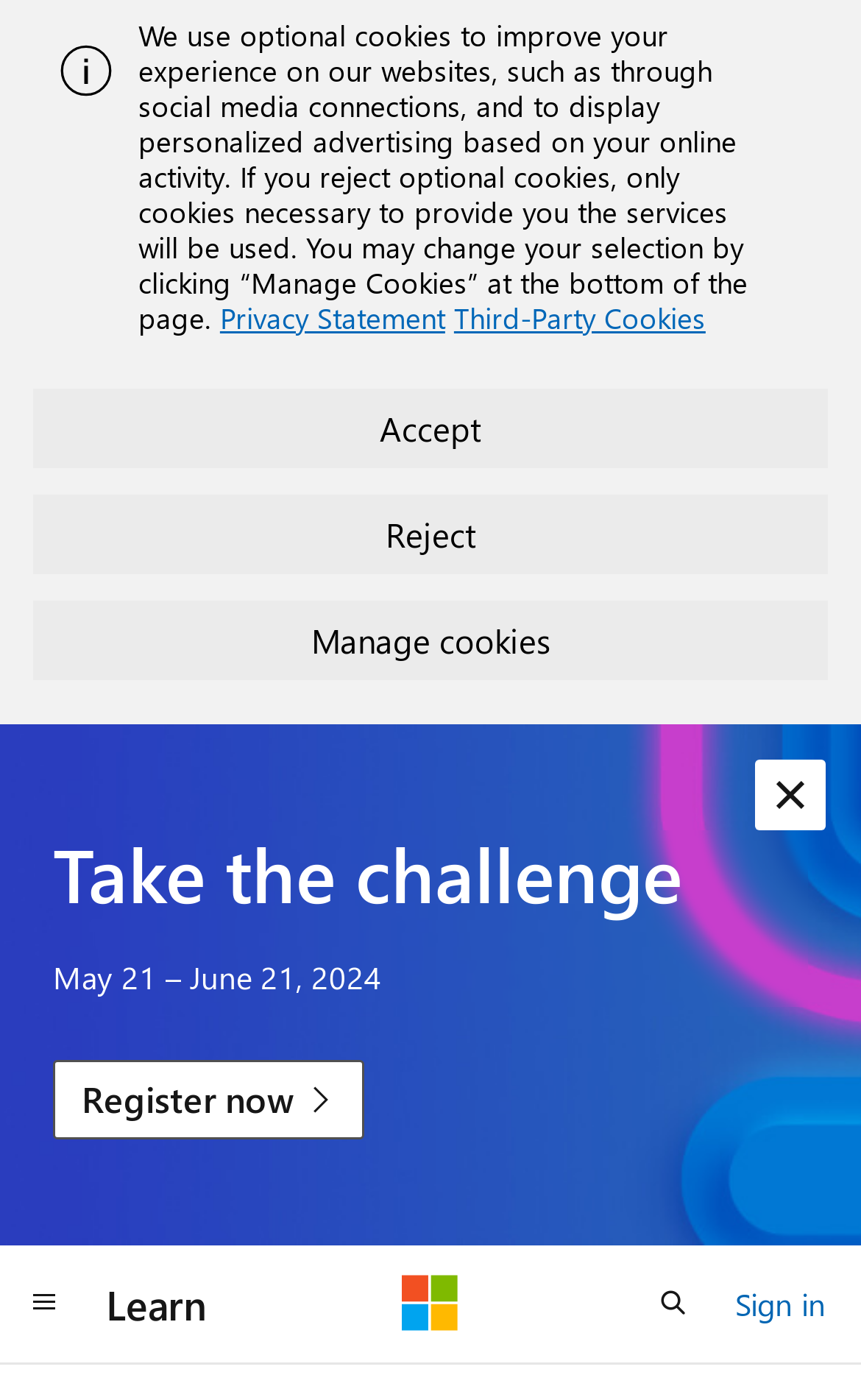Find and indicate the bounding box coordinates of the region you should select to follow the given instruction: "explore TECHNOLOGY section".

None